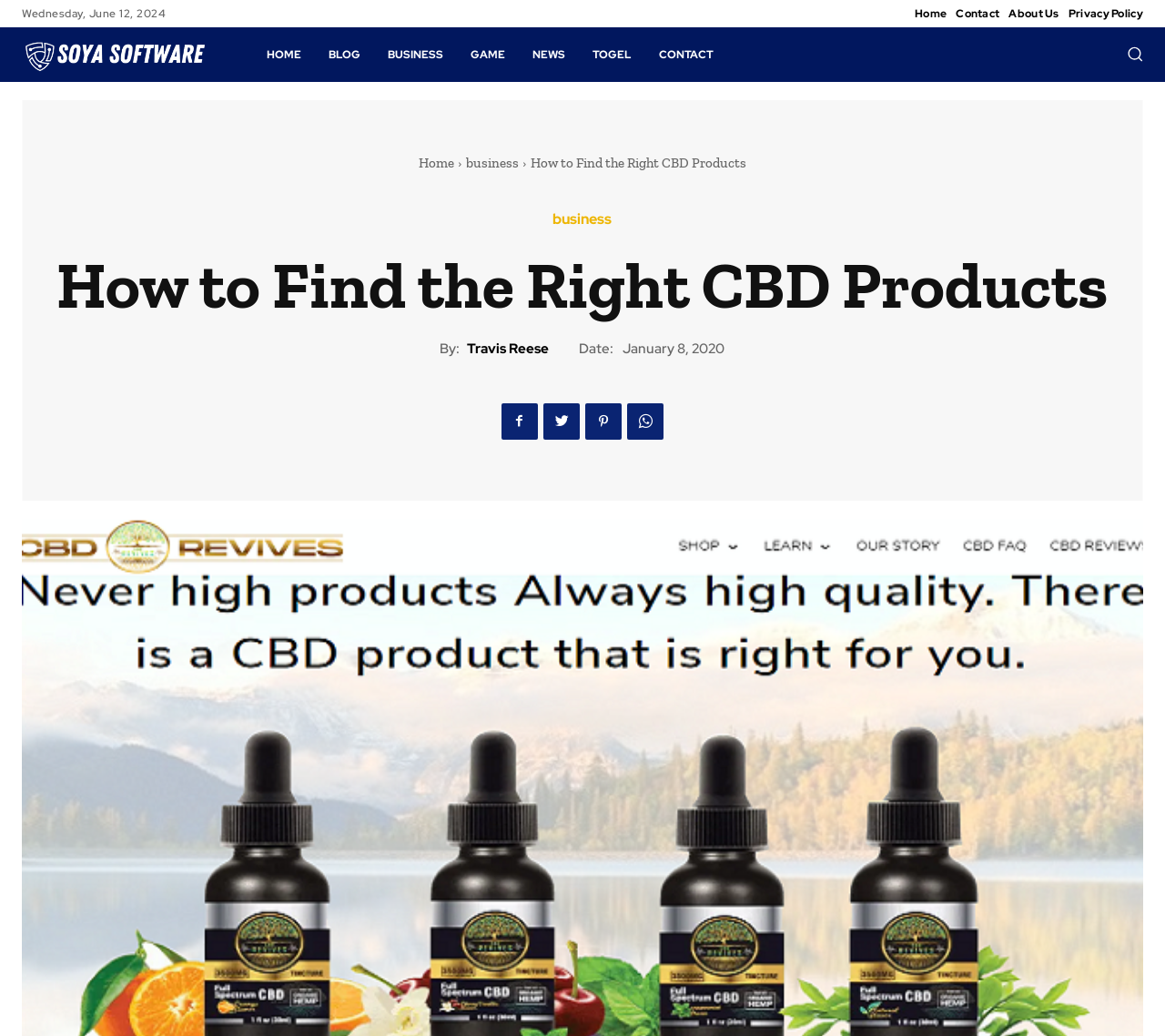Your task is to find and give the main heading text of the webpage.

How to Find the Right CBD Products